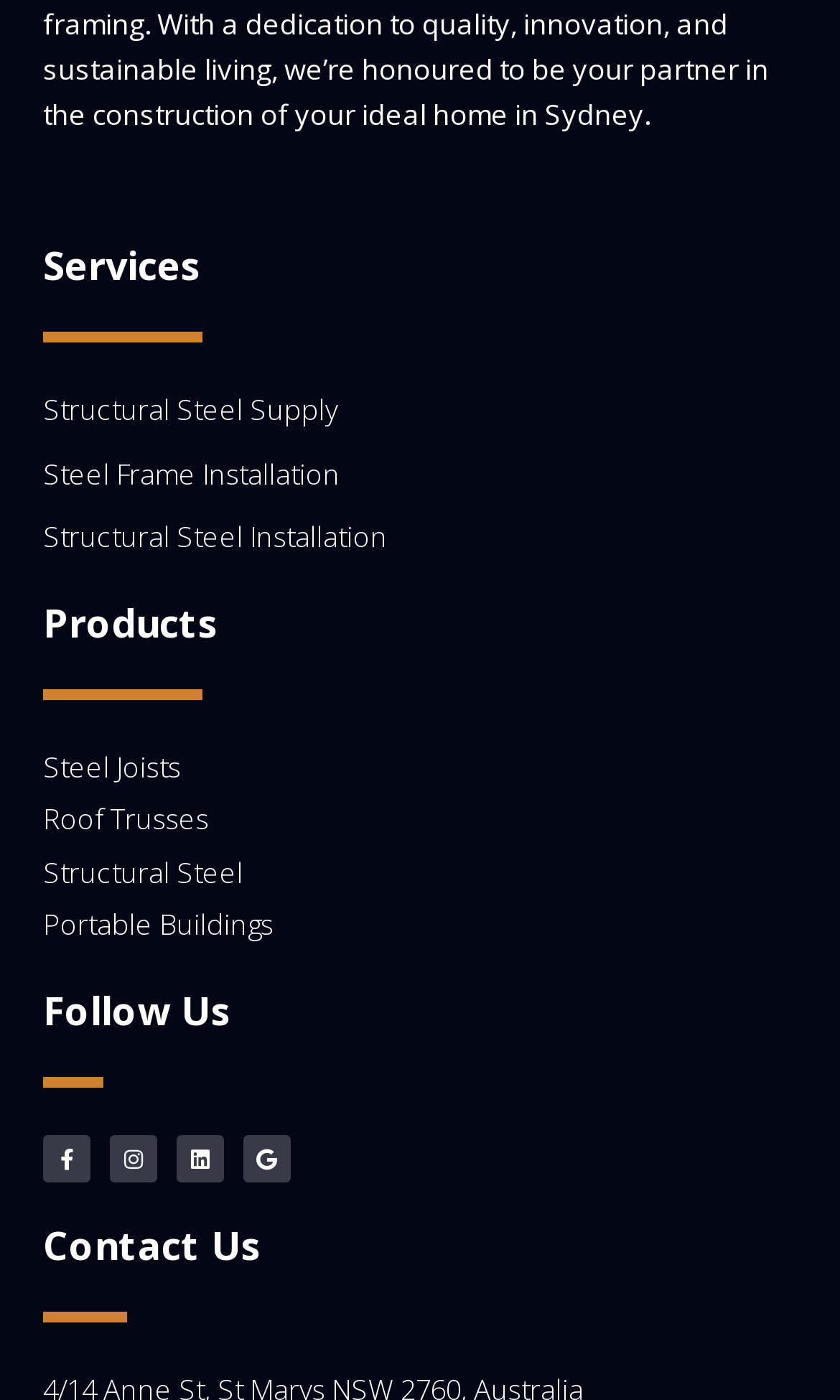What is the main category of products offered by this company?
Look at the screenshot and respond with one word or a short phrase.

Structural Steel